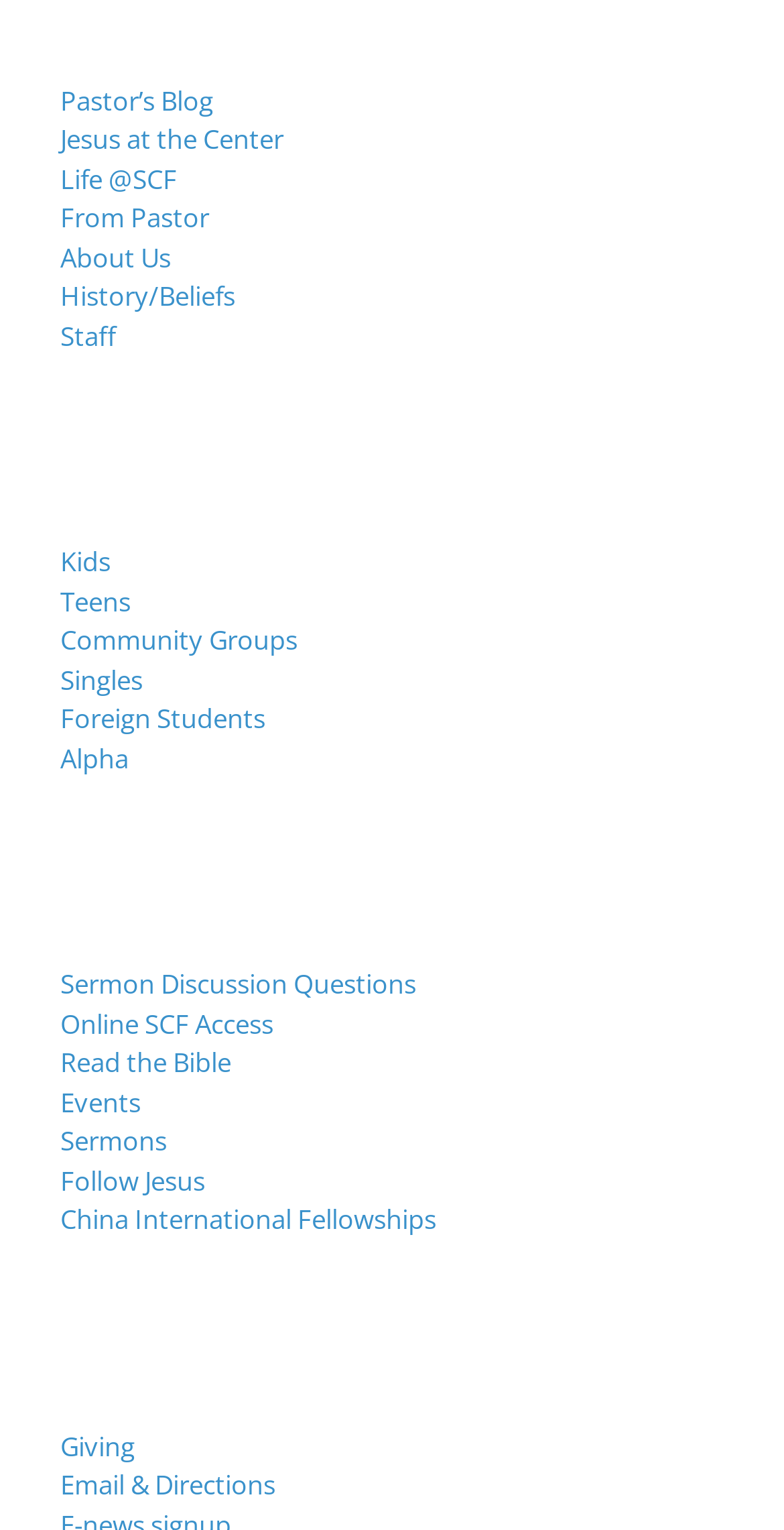Given the description of a UI element: "About Us", identify the bounding box coordinates of the matching element in the webpage screenshot.

[0.077, 0.017, 0.218, 0.04]